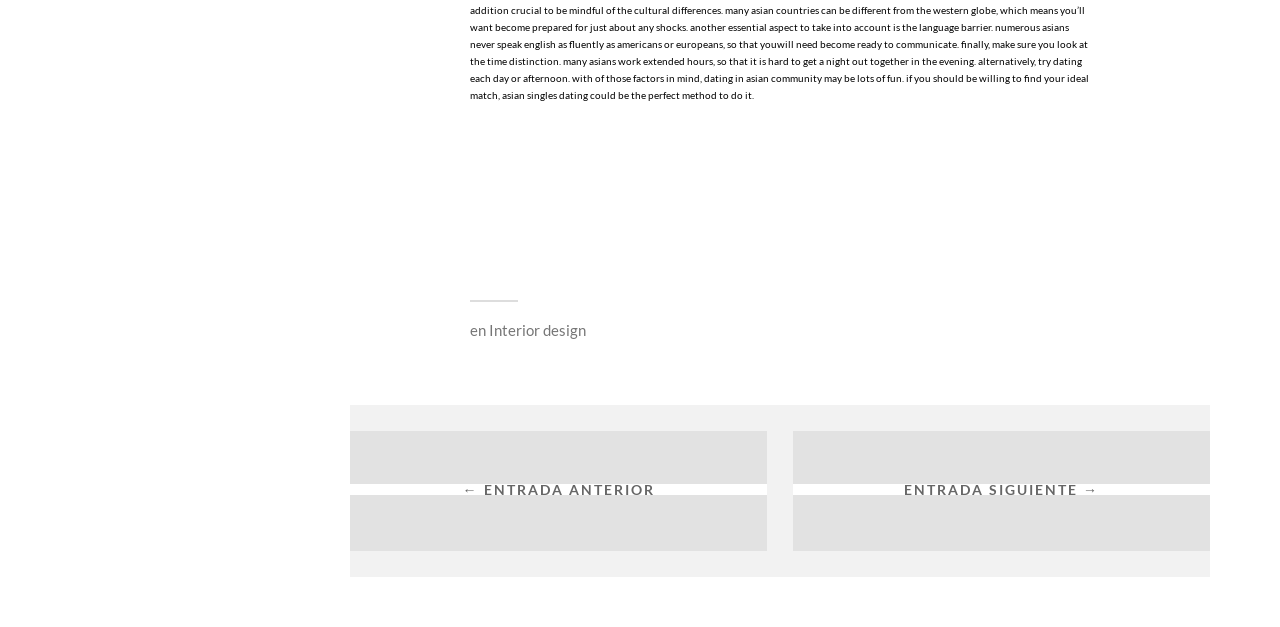Using the webpage screenshot and the element description Entrada siguiente →, determine the bounding box coordinates. Specify the coordinates in the format (top-left x, top-left y, bottom-right x, bottom-right y) with values ranging from 0 to 1.

[0.619, 0.688, 0.945, 0.879]